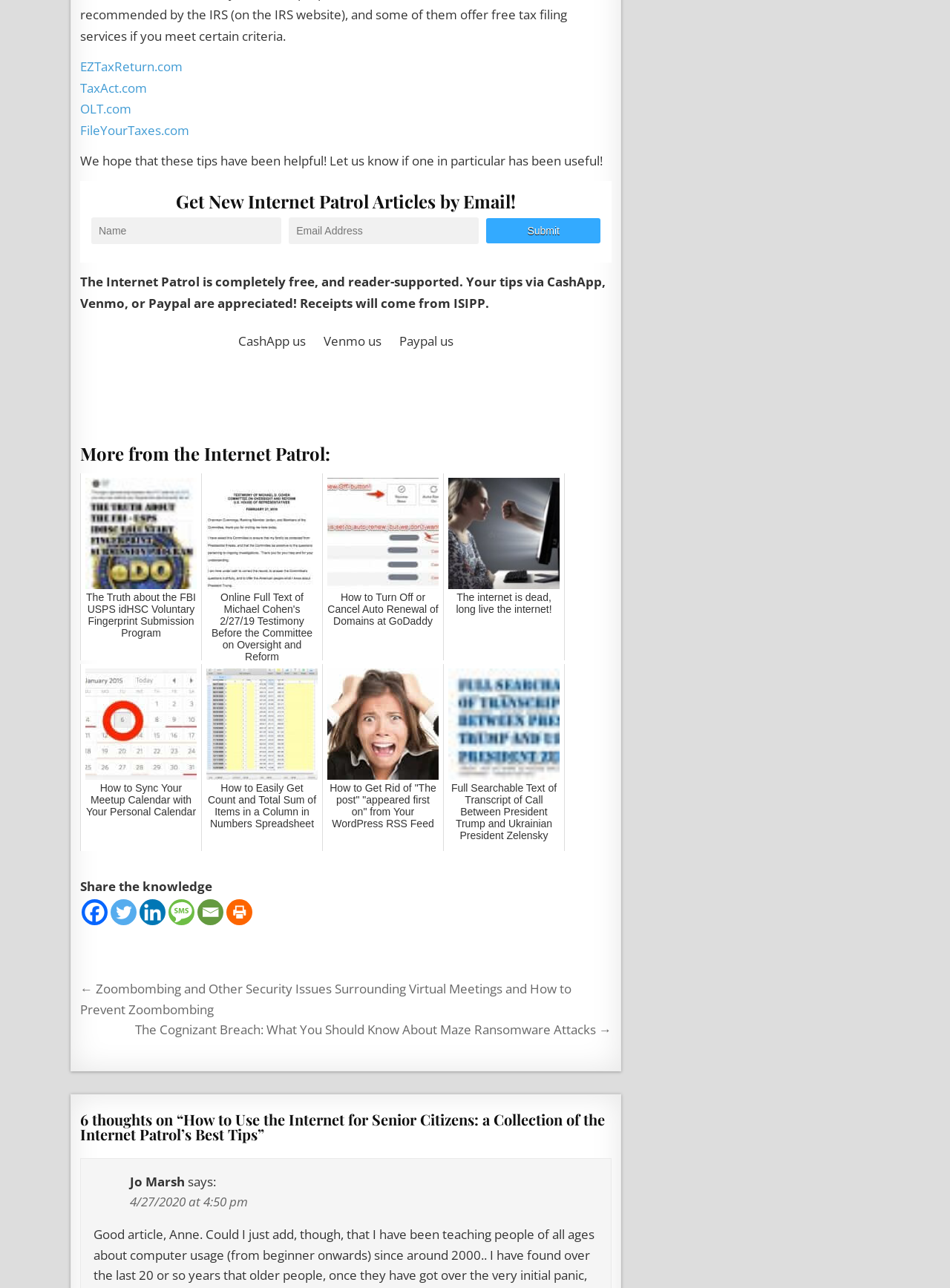Based on the provided description, "FileYourTaxes.com", find the bounding box of the corresponding UI element in the screenshot.

[0.084, 0.095, 0.199, 0.108]